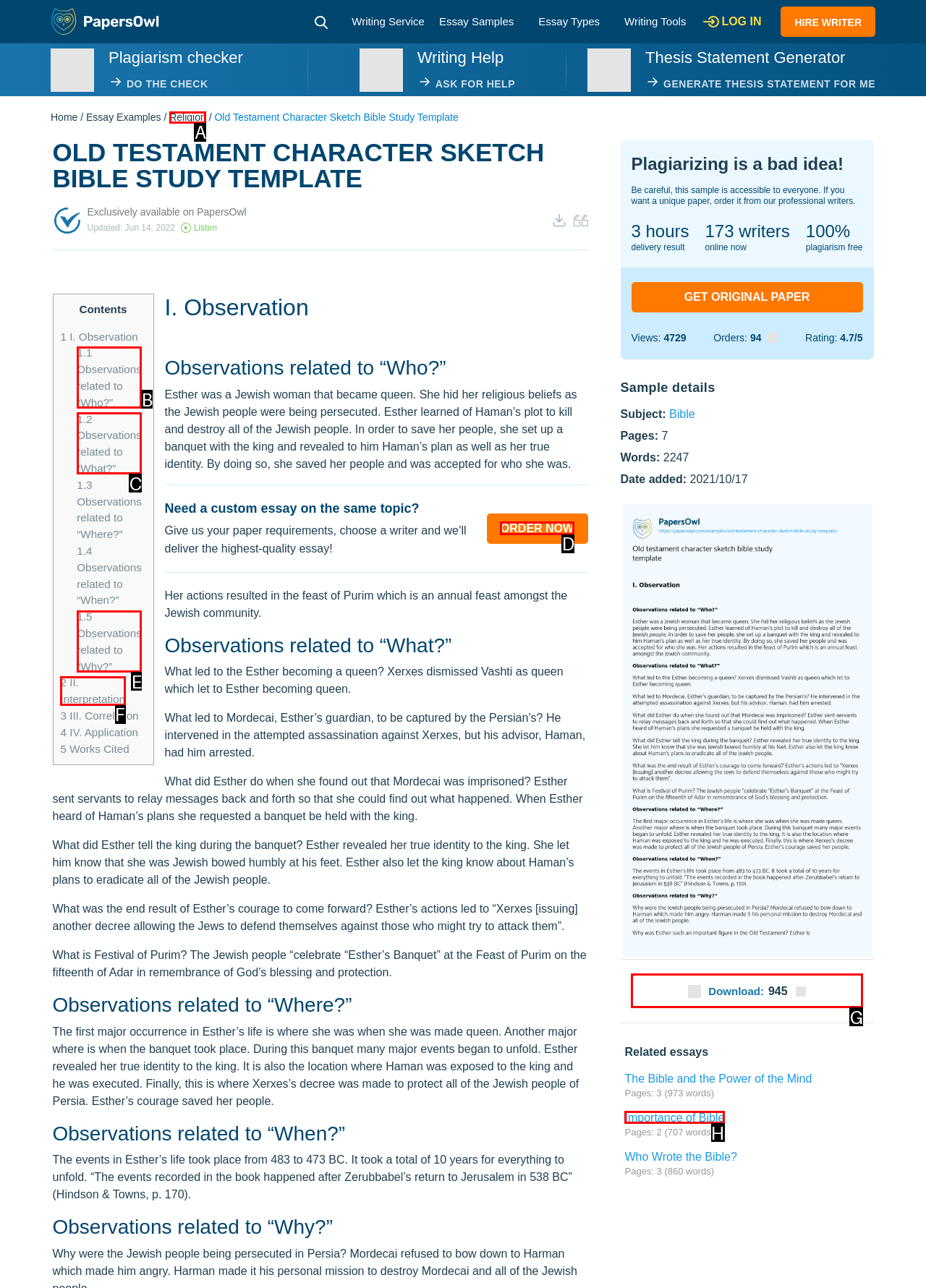Identify the correct UI element to click to follow this instruction: Order a custom essay
Respond with the letter of the appropriate choice from the displayed options.

D